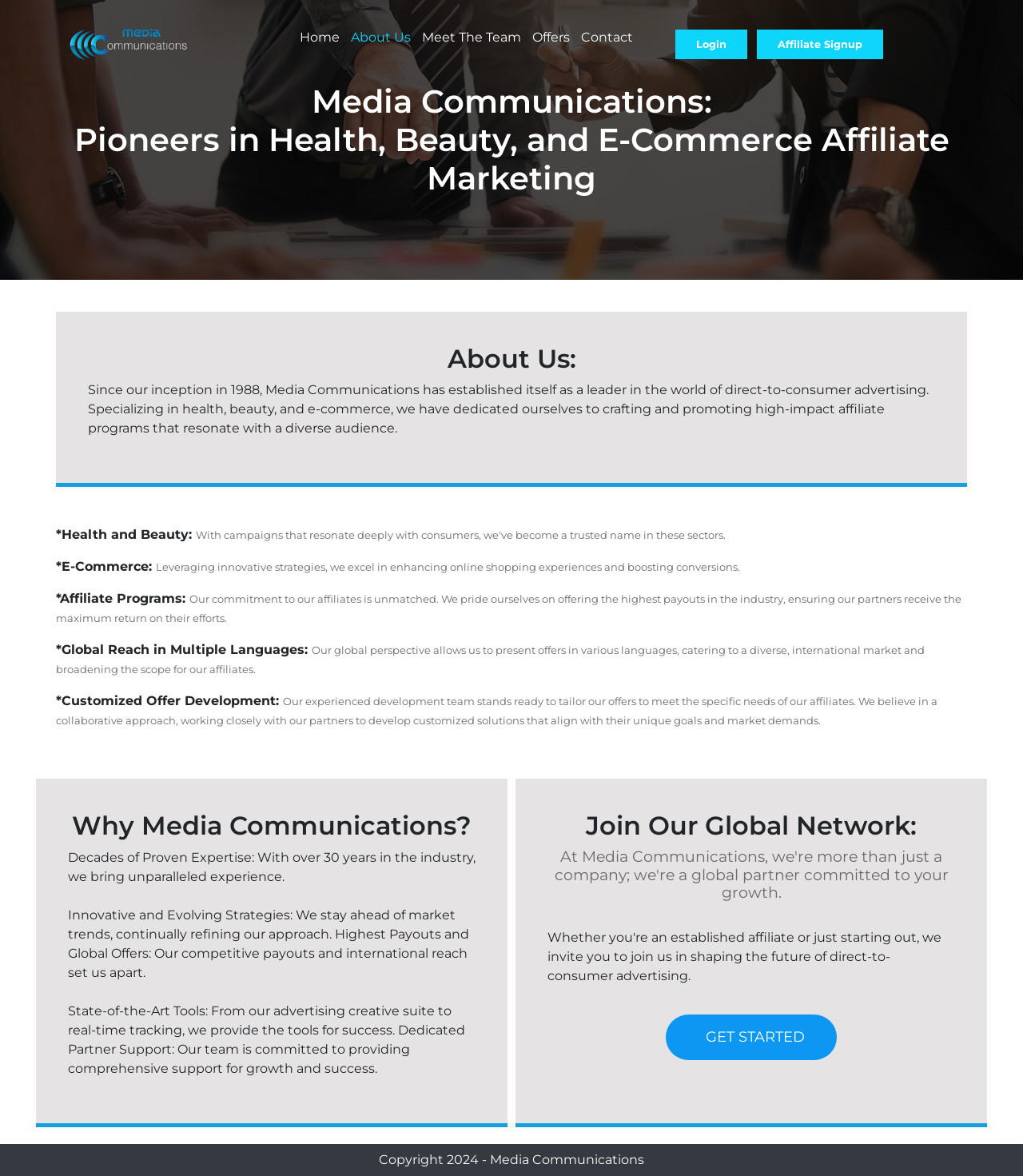Extract the main heading text from the webpage.

Media Communications:
Pioneers in Health, Beauty, and E-Commerce Affiliate Marketing